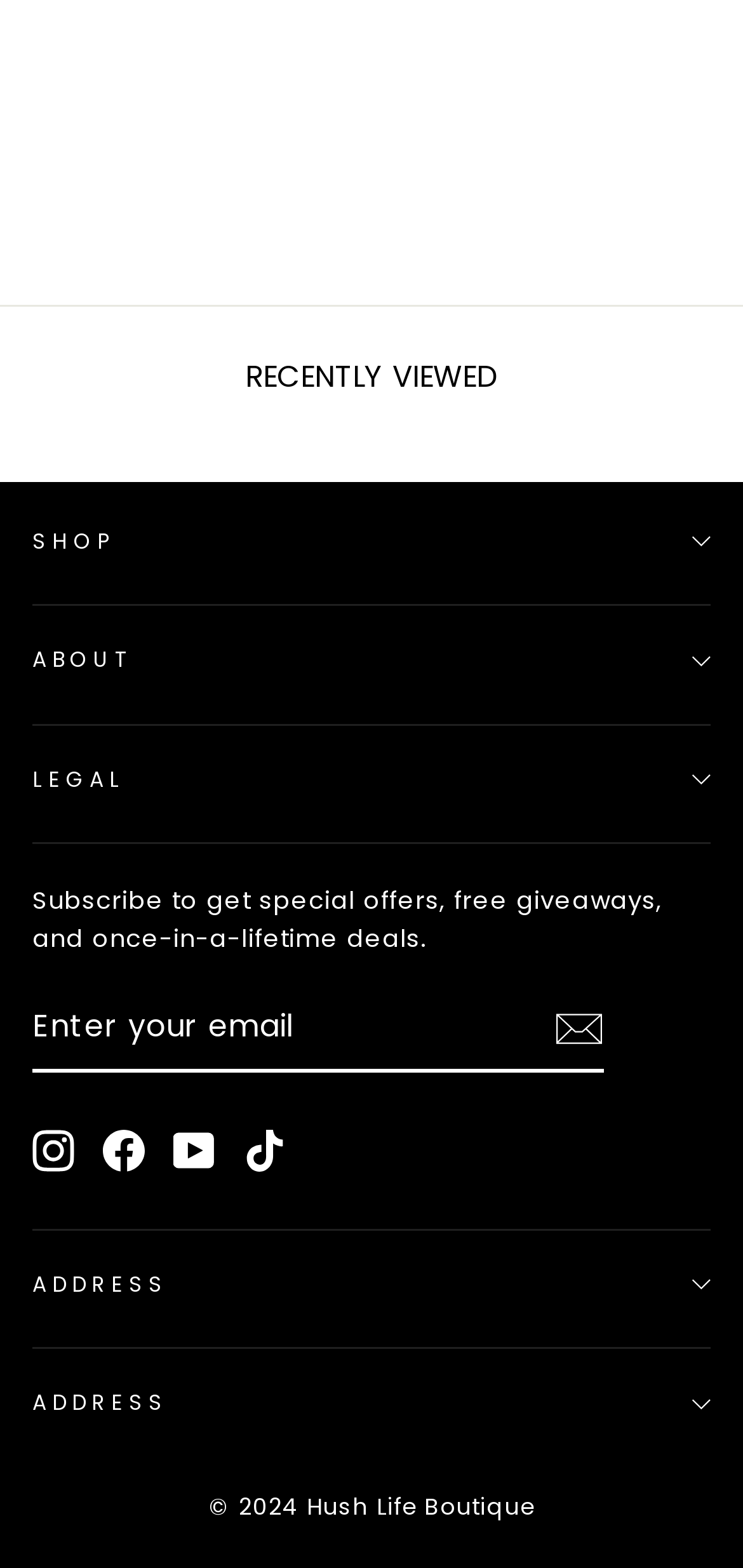How many buttons are available in the footer section?
Using the image as a reference, answer with just one word or a short phrase.

5